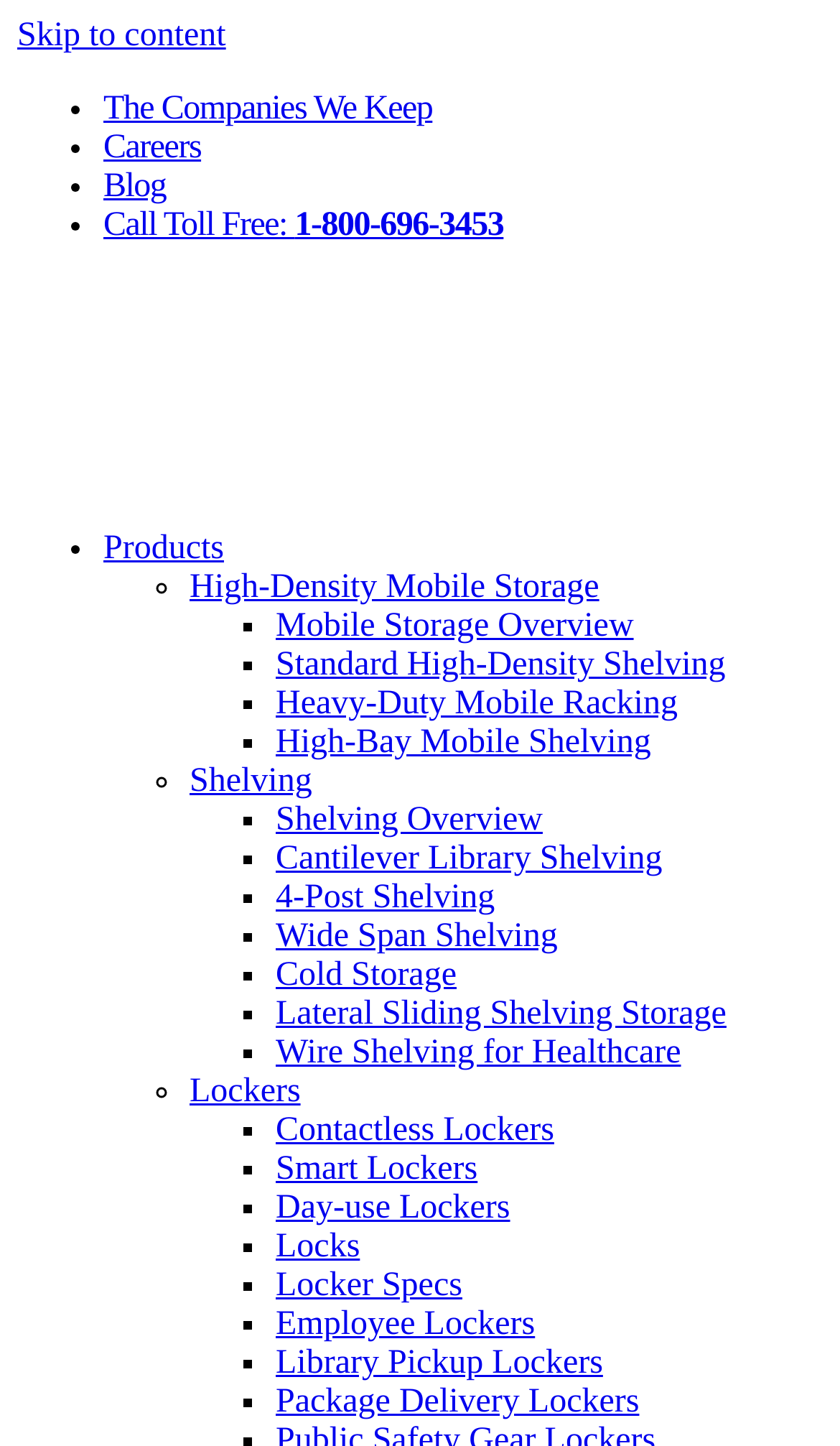Provide a short answer using a single word or phrase for the following question: 
What is the phone number to call?

1-800-696-3453